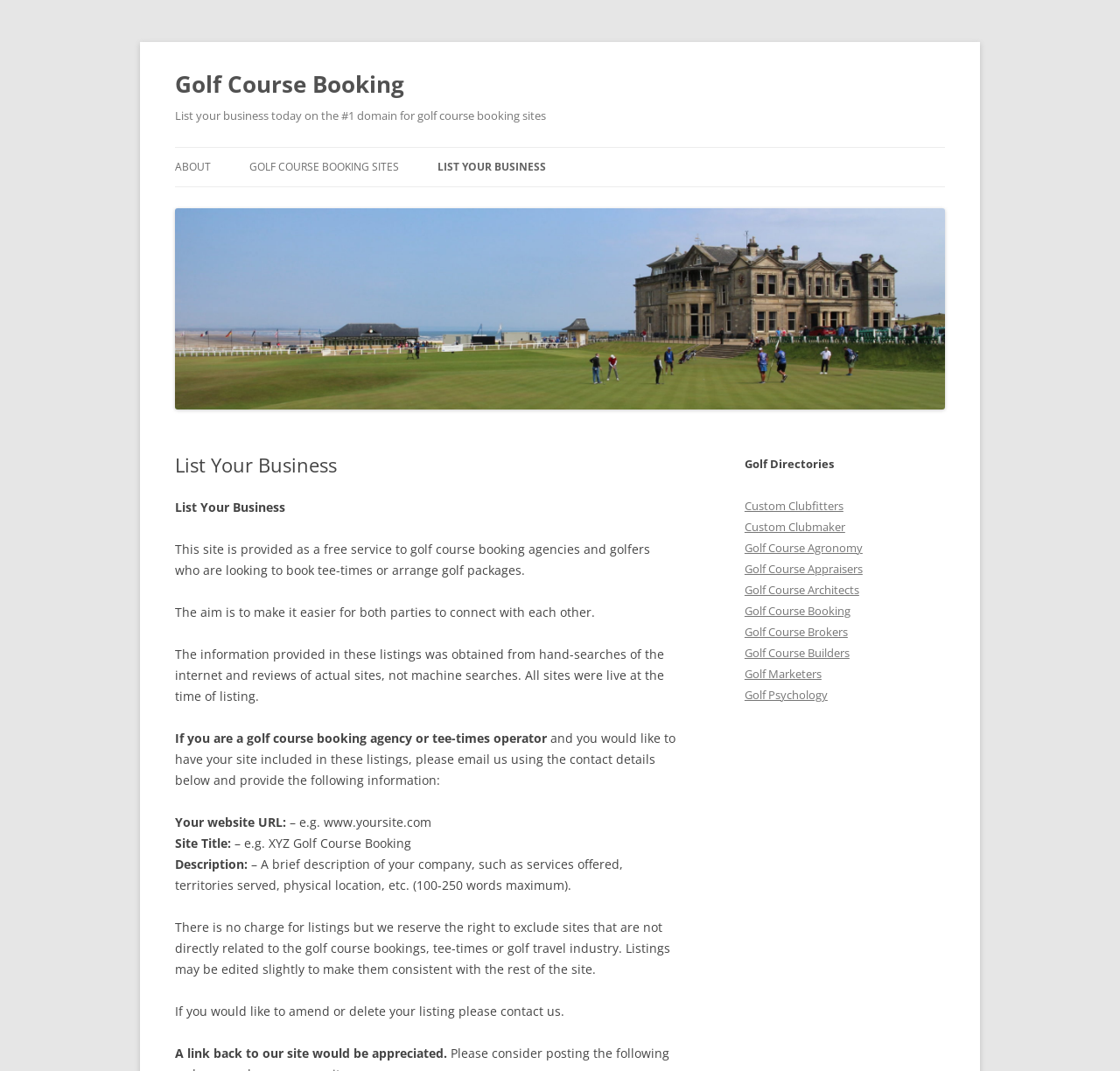Please identify the bounding box coordinates of the area I need to click to accomplish the following instruction: "Click on the 'ABOUT' link".

[0.156, 0.138, 0.188, 0.174]